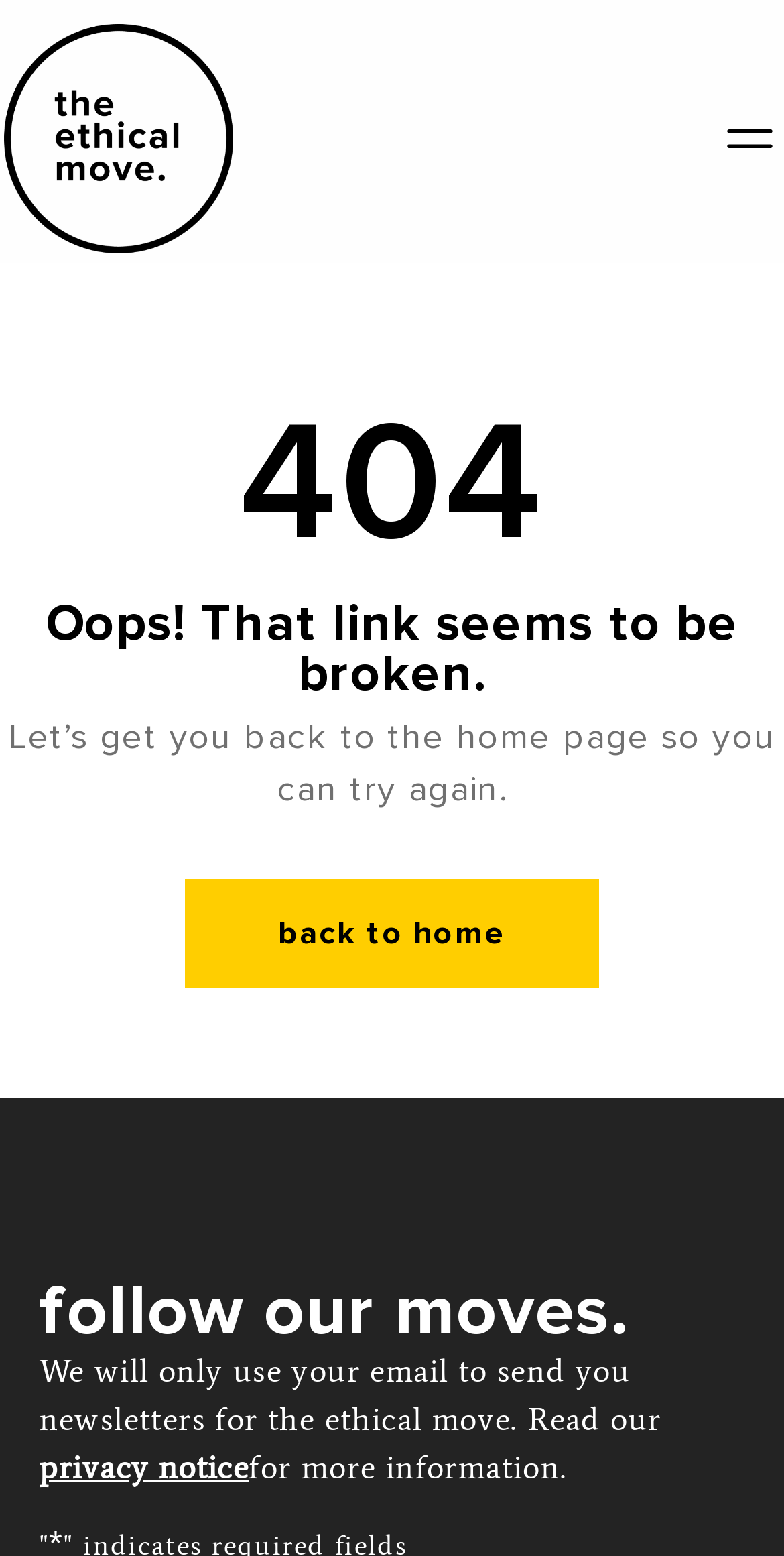What is the purpose of the email newsletter?
Respond with a short answer, either a single word or a phrase, based on the image.

To send newsletters